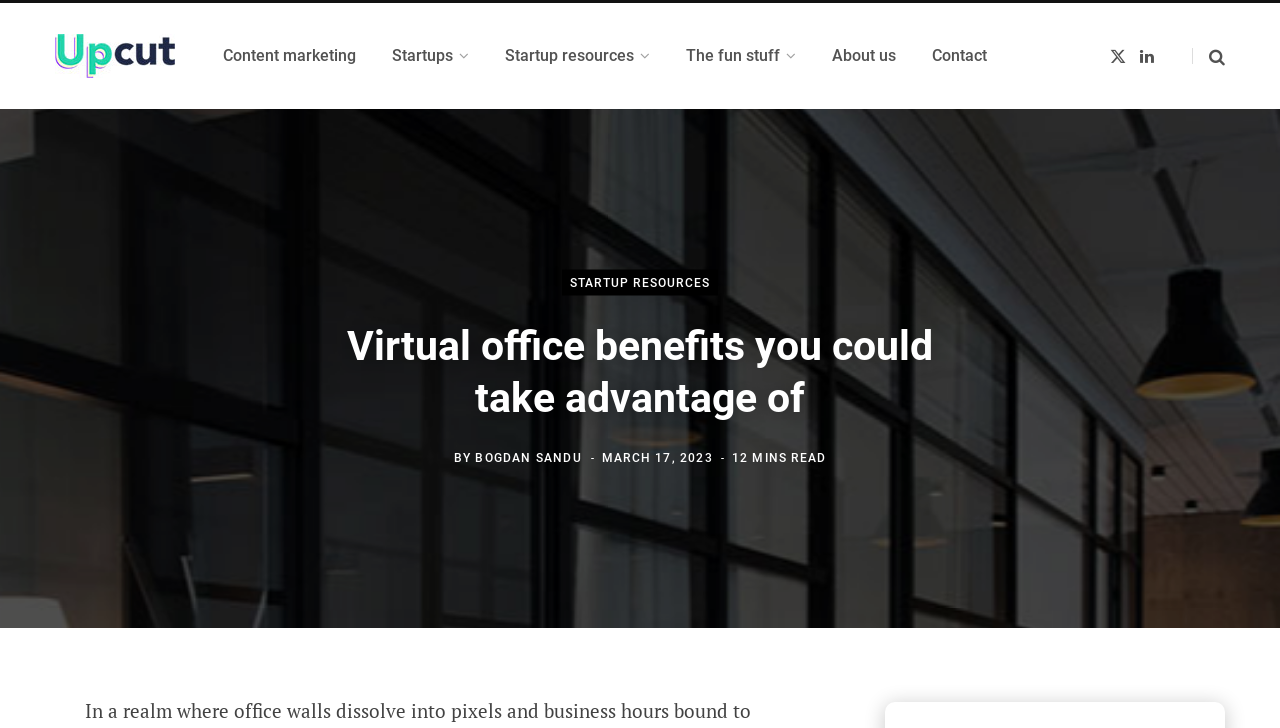How long does it take to read the article?
Please look at the screenshot and answer in one word or a short phrase.

12 MINS